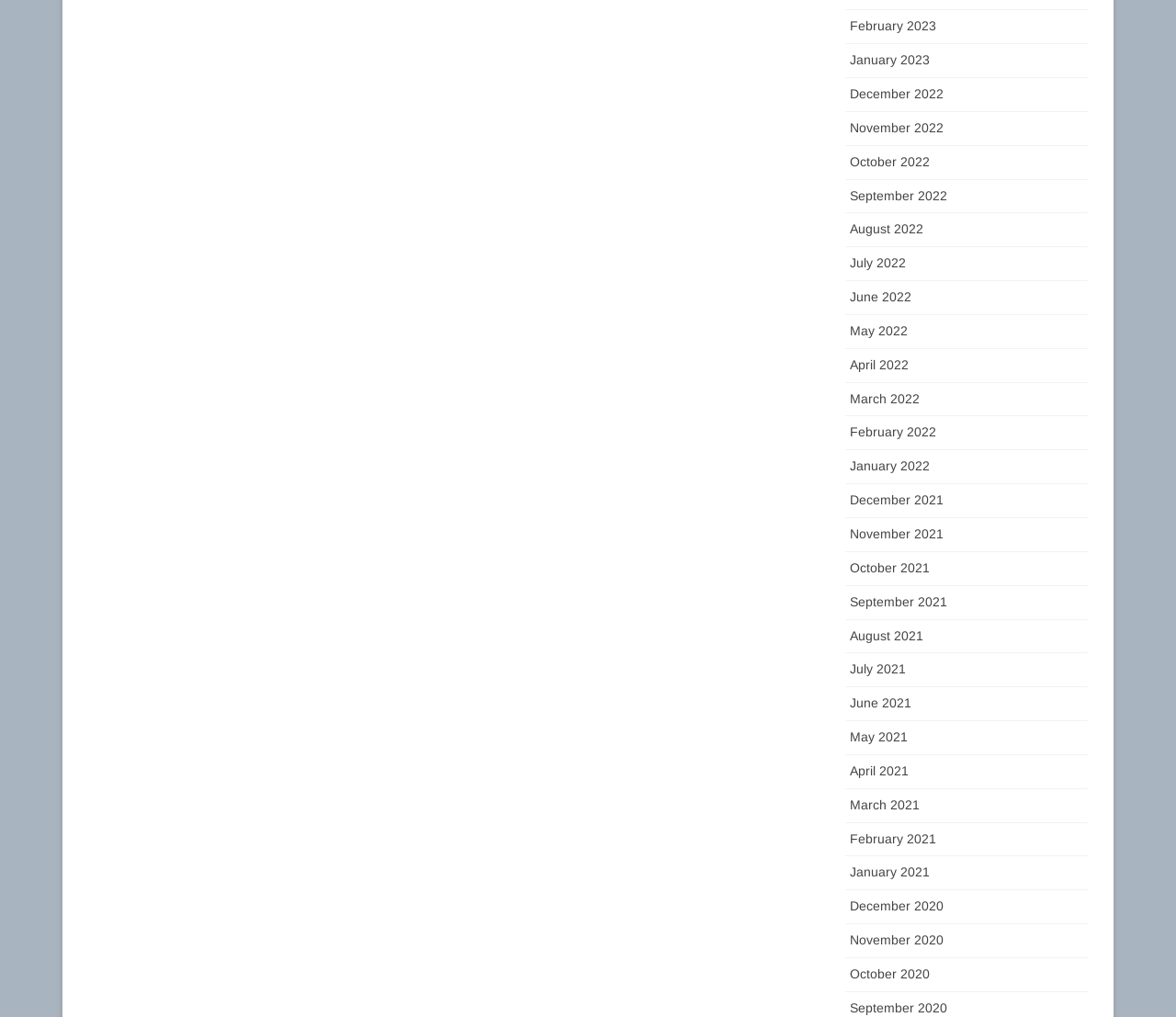What is the pattern of the month links?
Look at the image and respond with a one-word or short phrase answer.

Monthly